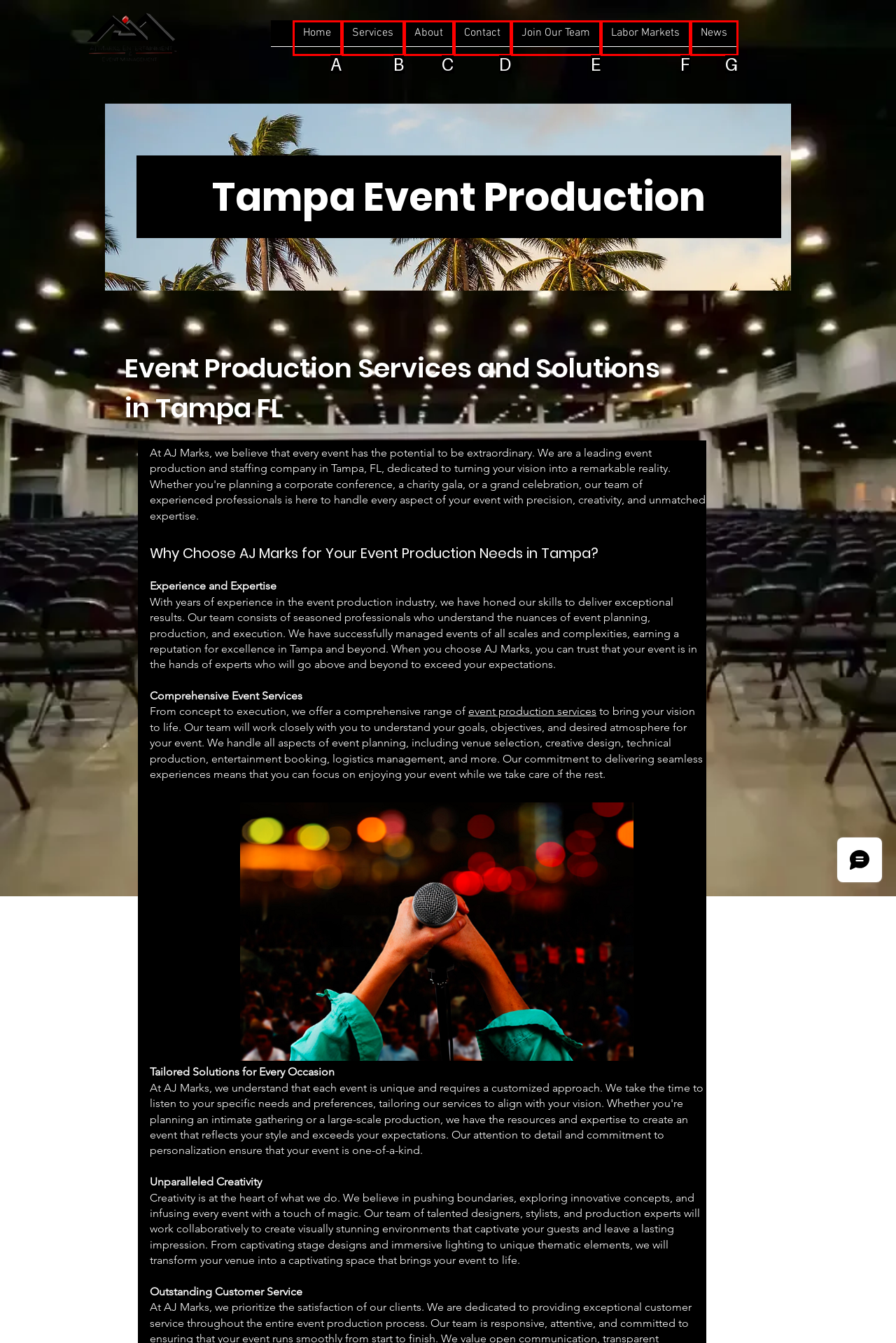Given the description: Labor Markets, identify the matching option. Answer with the corresponding letter.

F